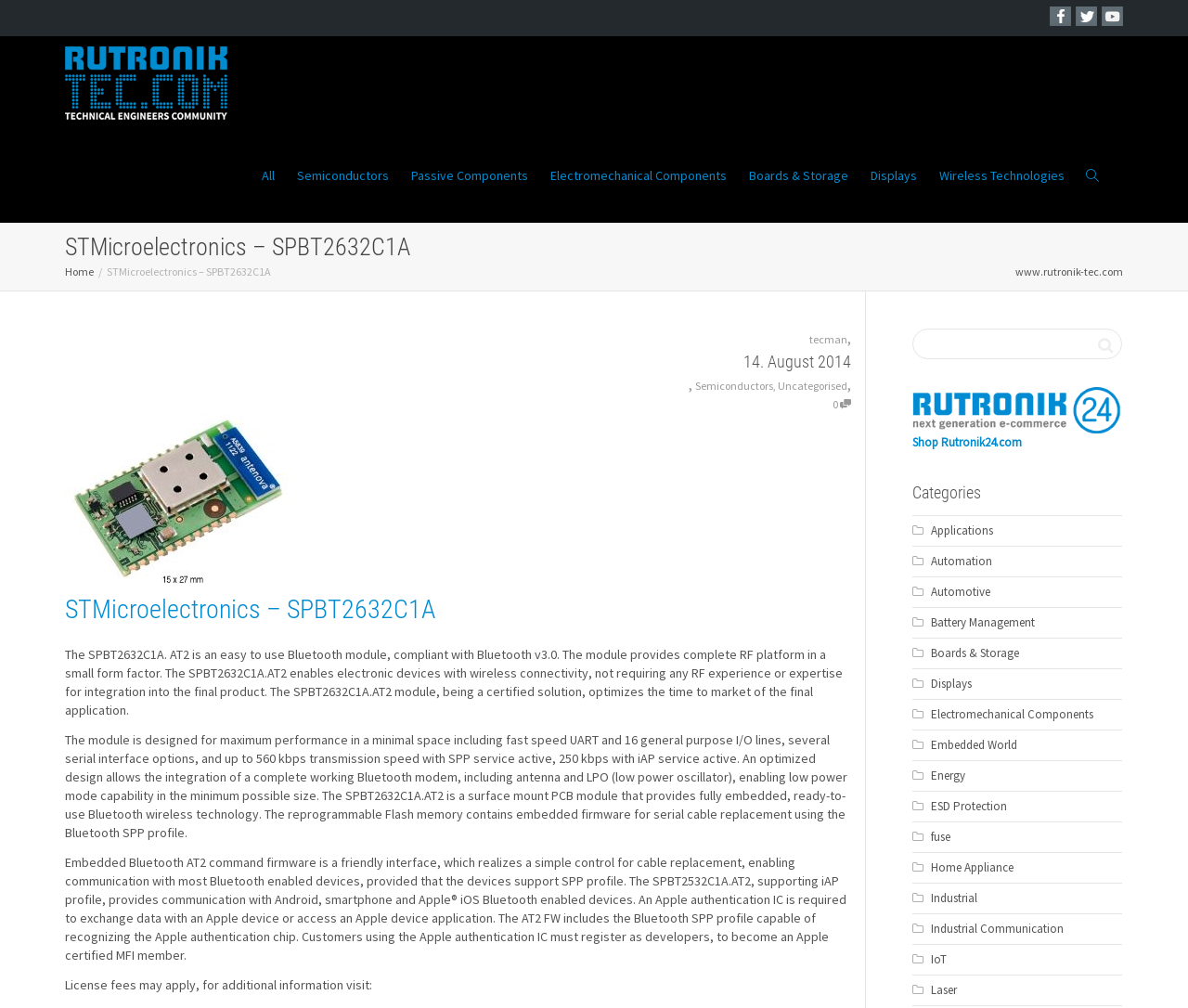Please identify the bounding box coordinates of the element that needs to be clicked to perform the following instruction: "Search for a product".

[0.768, 0.326, 0.945, 0.356]